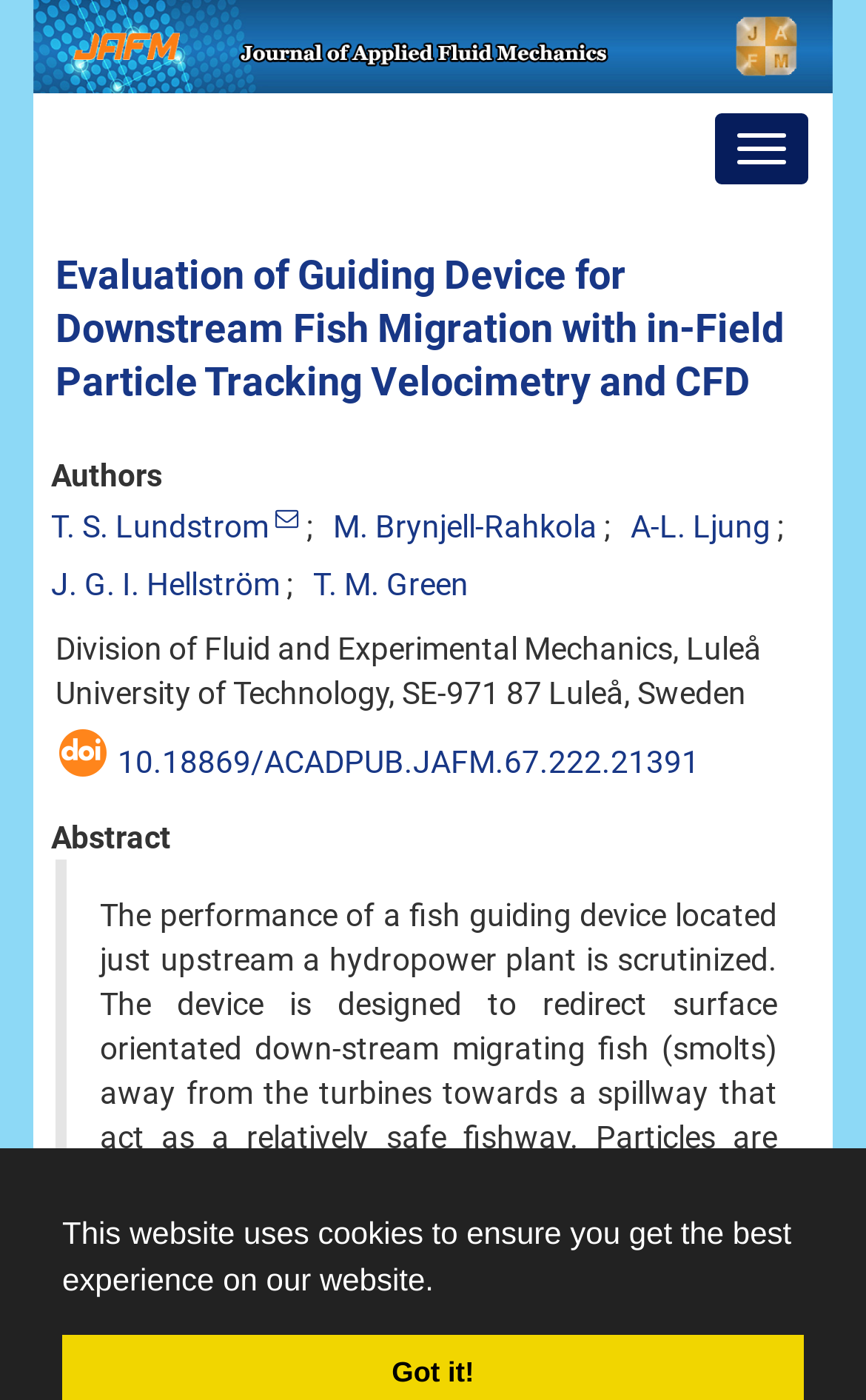Please look at the image and answer the question with a detailed explanation: What is the topic of the research?

Based on the webpage content, specifically the heading and the abstract, it is clear that the topic of the research is related to a fish guiding device, which is designed to redirect surface-oriented downstream migrating fish away from a hydropower plant.